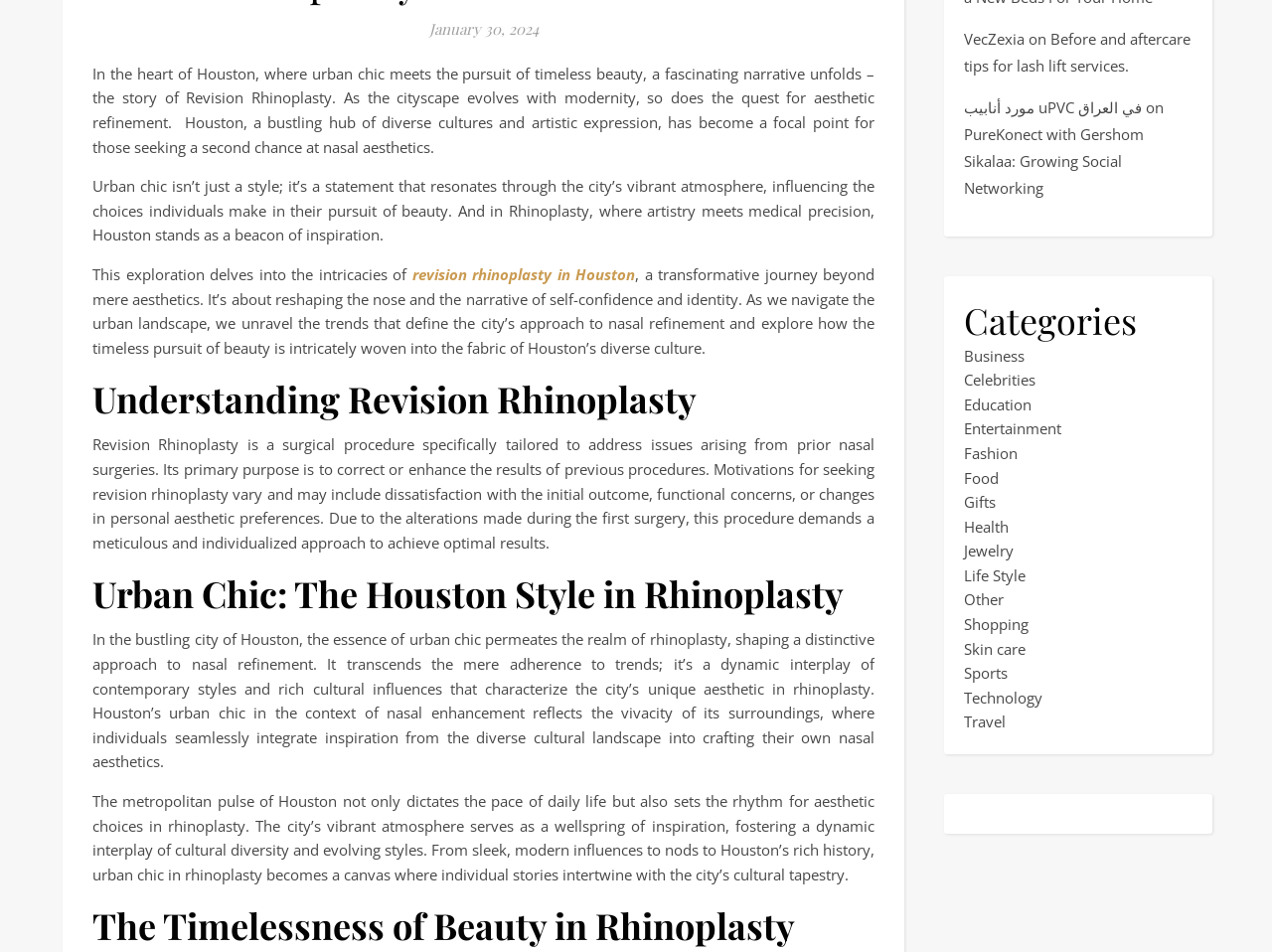Please determine the bounding box coordinates of the element to click on in order to accomplish the following task: "Read about 'Understanding Revision Rhinoplasty'". Ensure the coordinates are four float numbers ranging from 0 to 1, i.e., [left, top, right, bottom].

[0.073, 0.394, 0.688, 0.444]